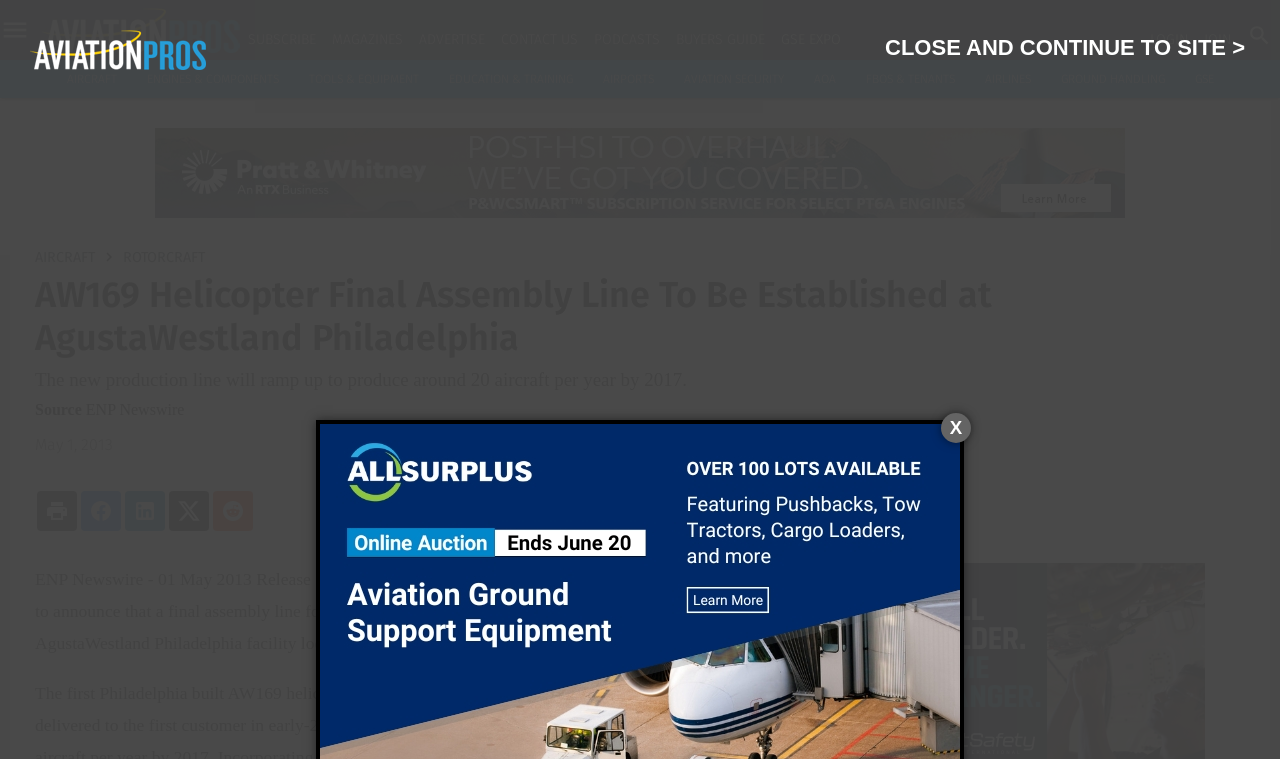Explain the features and main sections of the webpage comprehensively.

The webpage is about Aviation Pros, a website that provides news and resources related to the aviation industry. At the top of the page, there is a header section with a logo and several links, including "SUBSCRIBE", "MAGAZINES", "ADVERTISE", "CONTACT US", "PODCASTS", "BUYERS GUIDE", and "GSE EXPO". On the right side of the header, there are links to "LOGIN" and "JOIN".

Below the header, there are two columns of links. The left column has links to various topics, including "AIRCRAFT", "ENGINES & COMPONENTS", "TOOLS & EQUIPMENT", "EDUCATION & TRAINING", "AIRPORTS", "AVIATION SECURITY", "AOA", "FBOS & TENANTS", "AIRLINES", "GROUND HANDLING", and "GSE". The right column has links to resources, including "BUYERS GUIDE", "PODCASTS", "CAREERS", "MAGAZINES", "EVENTS", and "AIRPORT BUSINESS PROJECTS OF THE YEAR".

In the main content area, there is a news article with the title "AW169 Helicopter Final Assembly Line To Be Established at AgustaWestland Philadelphia". The article is dated May 1, 2013, and has a brief summary that reads "The new production line will ramp up to produce around 20 aircraft per year by 2017." Below the summary, there is a source citation that reads "ENP Newswire". The article itself is a lengthy text that discusses the establishment of a final assembly line for the AW169 helicopter at AgustaWestland's Philadelphia facility.

There are also several advertisements on the page, including three iframe ads and a series of links to related articles or topics at the bottom of the page.